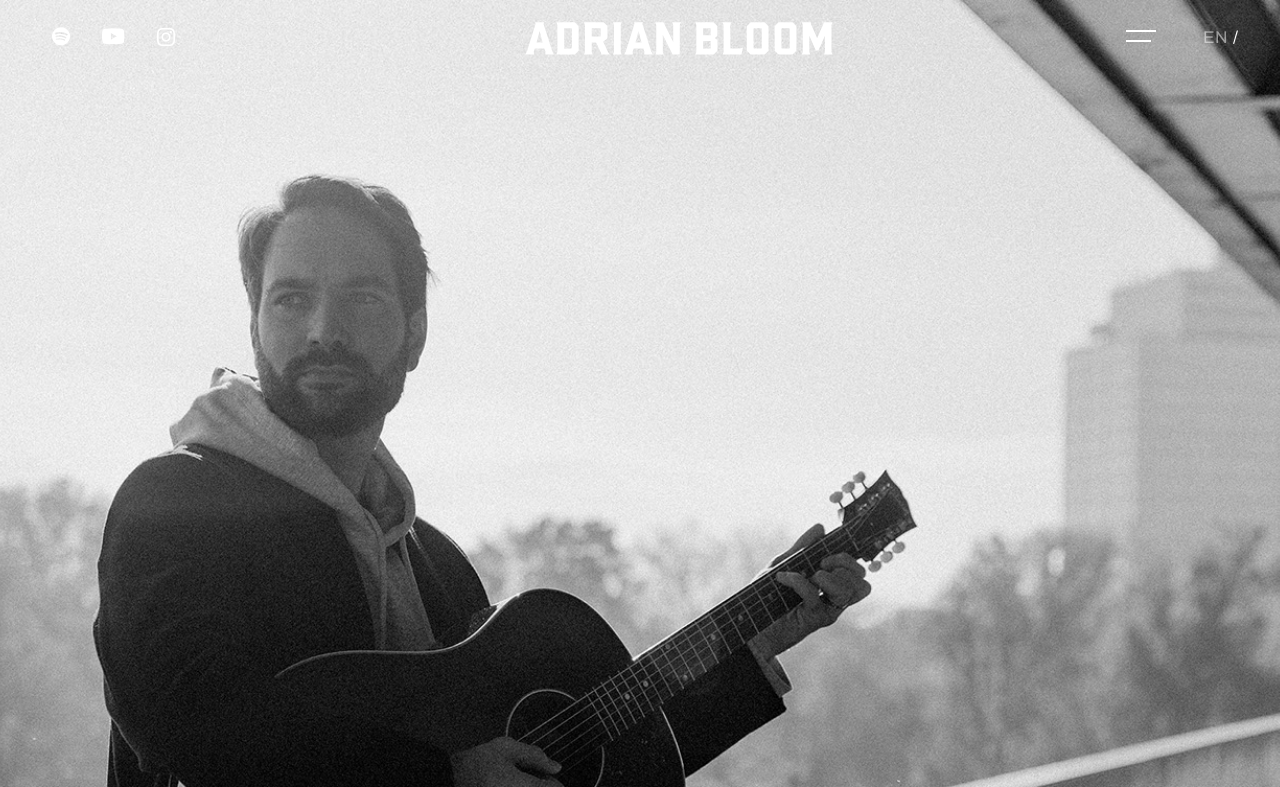Identify and provide the bounding box coordinates of the UI element described: "aria-label="mobile menu"". The coordinates should be formatted as [left, top, right, bottom], with each number being a float between 0 and 1.

[0.876, 0.026, 0.906, 0.069]